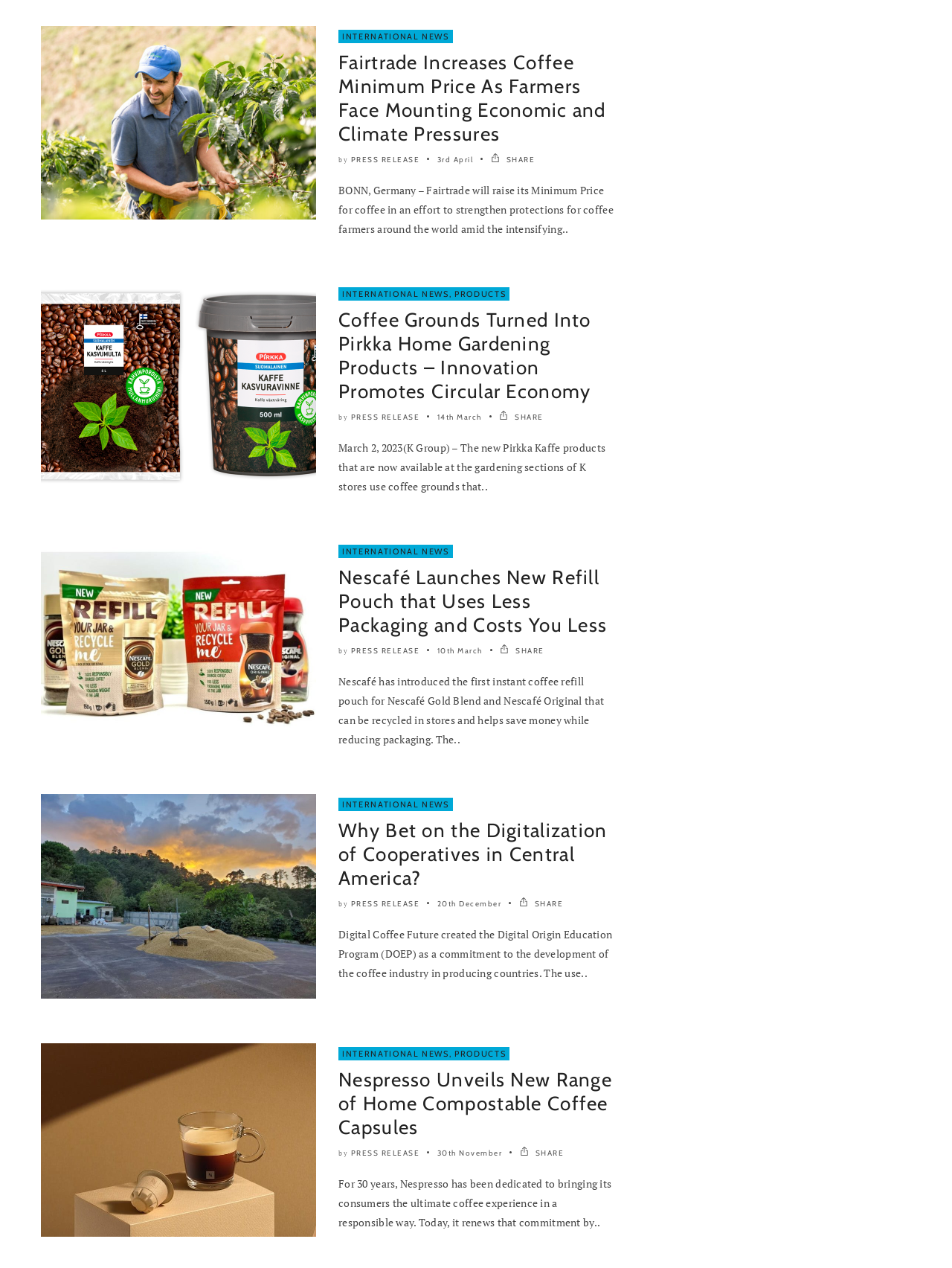Please identify the bounding box coordinates of the area I need to click to accomplish the following instruction: "Click on the 'INTERNATIONAL NEWS' link".

[0.359, 0.025, 0.472, 0.033]